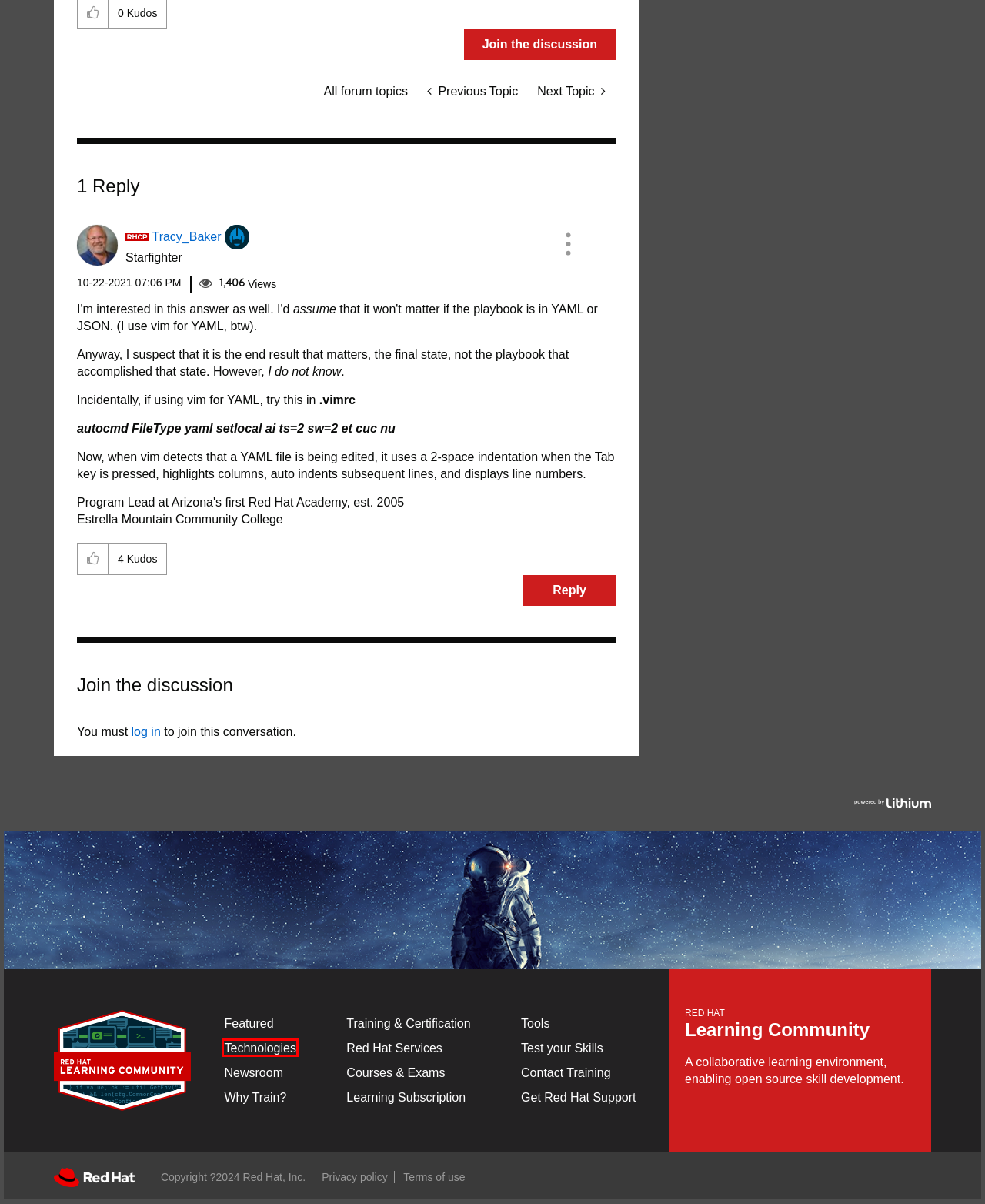Review the screenshot of a webpage which includes a red bounding box around an element. Select the description that best fits the new webpage once the element in the bounding box is clicked. Here are the candidates:
A. Red Hat - We make open source technologies for the enterprise
B. Training | Red Hat
C. News and press releases
D. All courses and exams
E. Red Hat Services & Support
F. All Red Hat products
G. Red Hat Learning Subscription
H. Training contact us

F